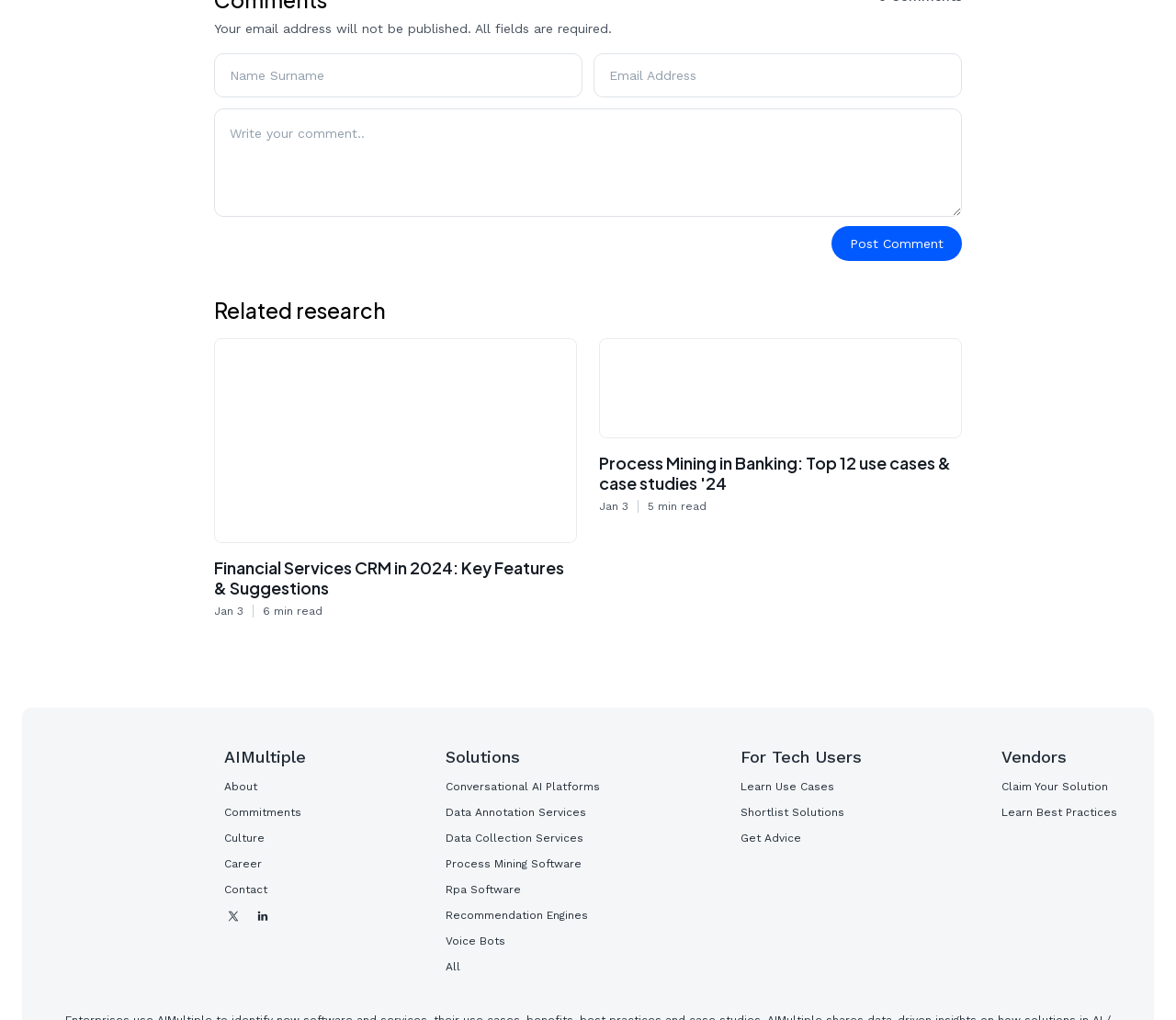Can you find the bounding box coordinates for the element to click on to achieve the instruction: "Read related research on Financial Services CRM"?

[0.182, 0.331, 0.491, 0.532]